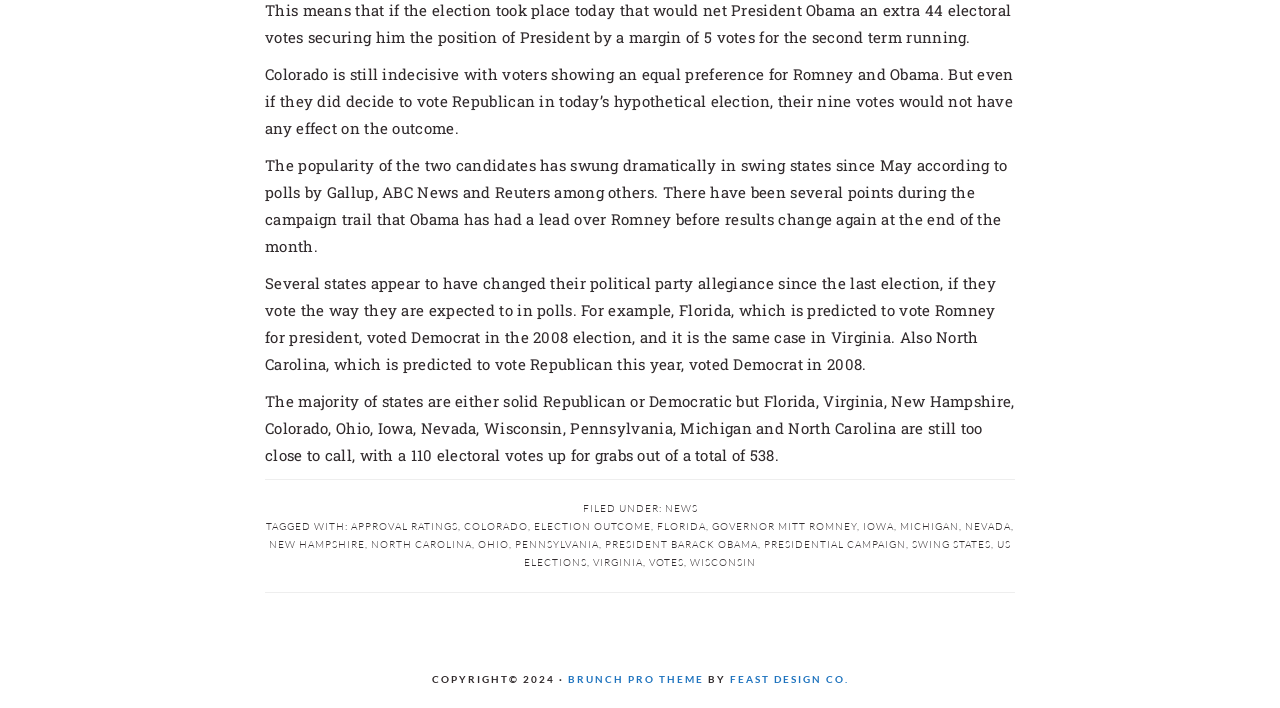From the screenshot, find the bounding box of the UI element matching this description: "Nevada". Supply the bounding box coordinates in the form [left, top, right, bottom], each a float between 0 and 1.

[0.754, 0.734, 0.79, 0.752]